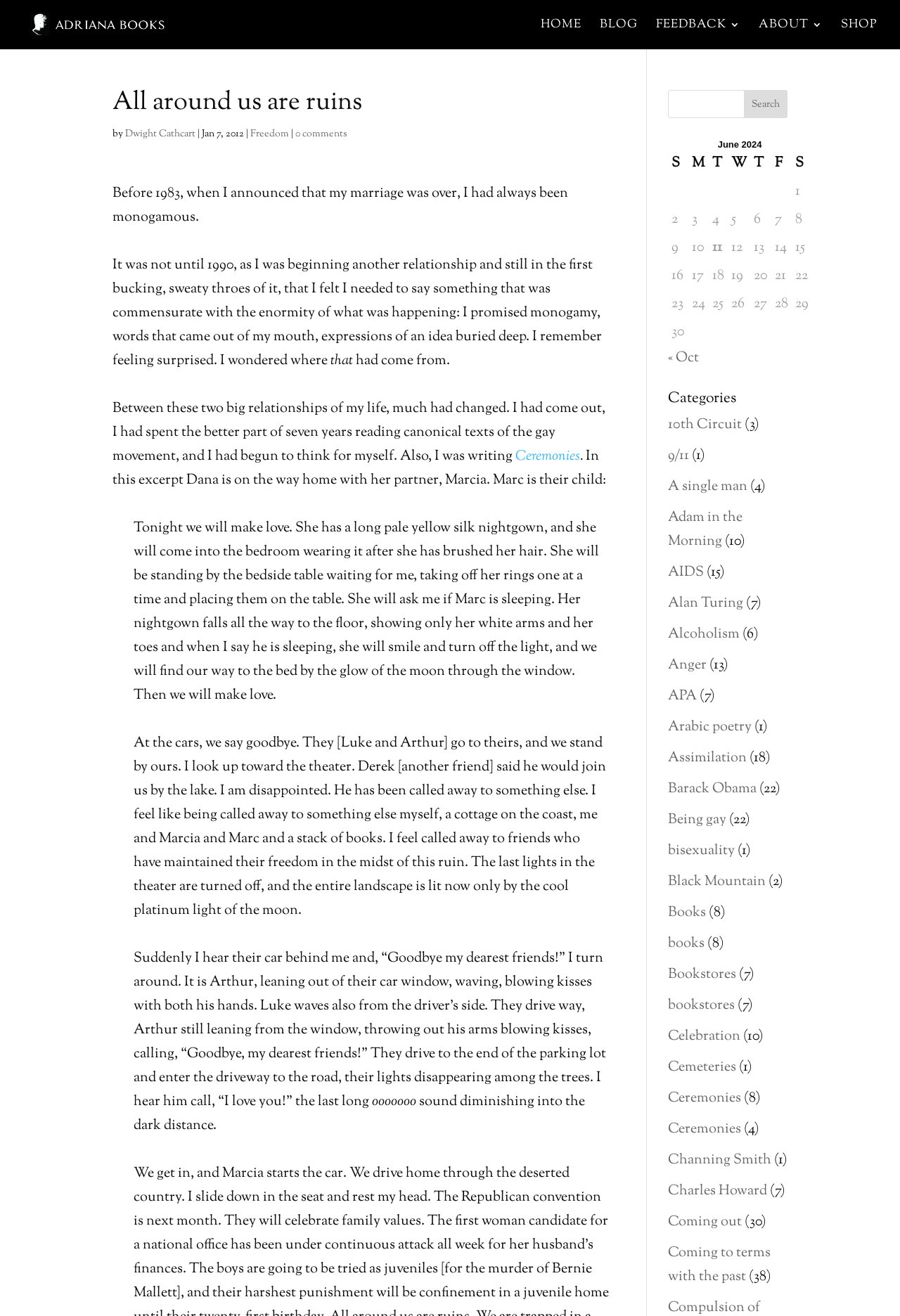Predict the bounding box for the UI component with the following description: "Channing Smith".

[0.742, 0.874, 0.857, 0.889]